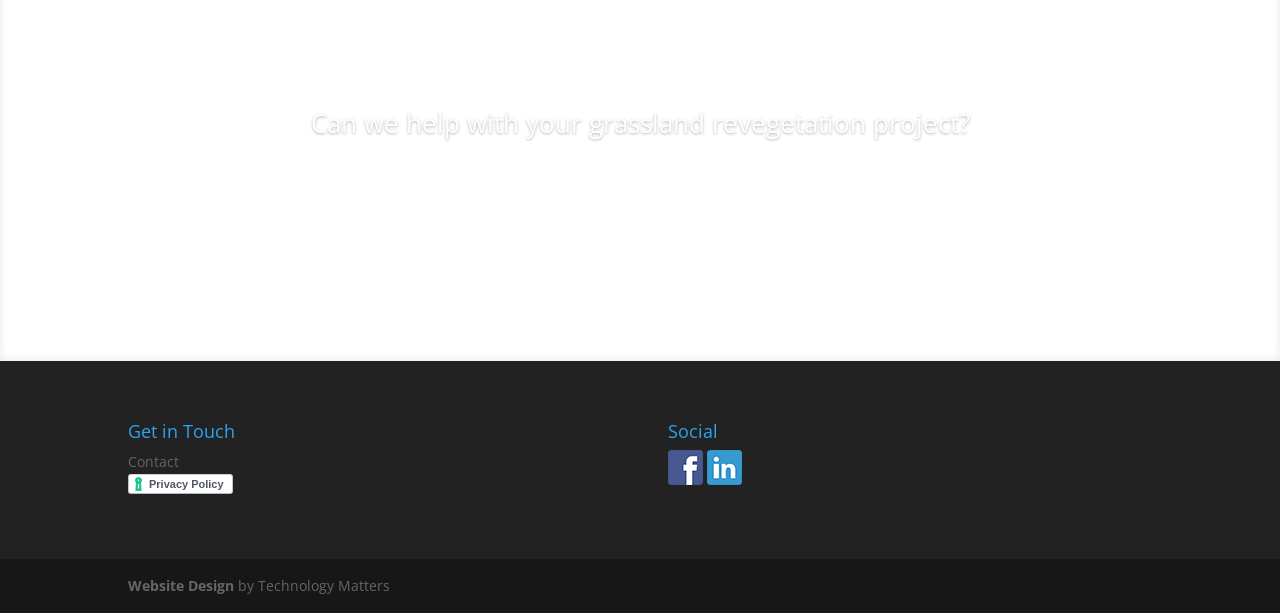With reference to the image, please provide a detailed answer to the following question: What is the 'Get in Touch' section about?

The 'Get in Touch' section is about contact information because it contains links and text related to getting in touch with the organization or person behind the webpage, such as a 'Contact' link and a 'Privacy Policy' iframe.